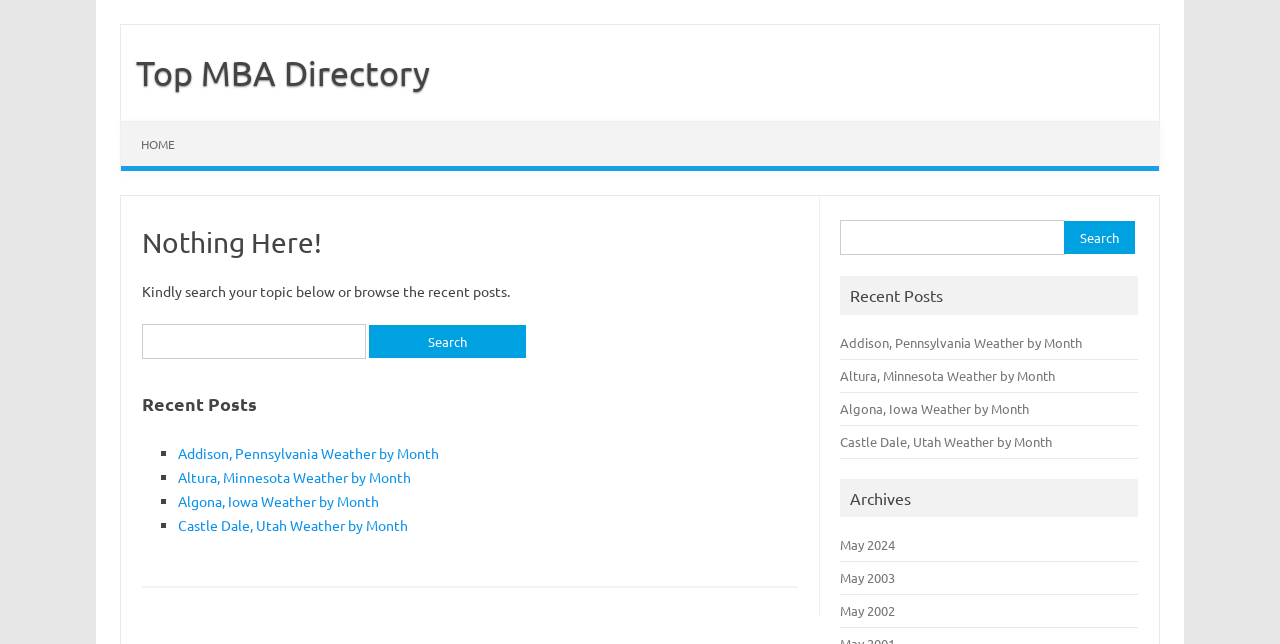How many search bars are available on the page?
Please answer the question with a detailed and comprehensive explanation.

There are two search bars on the page, one located at the top with the label 'Search for:' and another at the bottom with the same label.